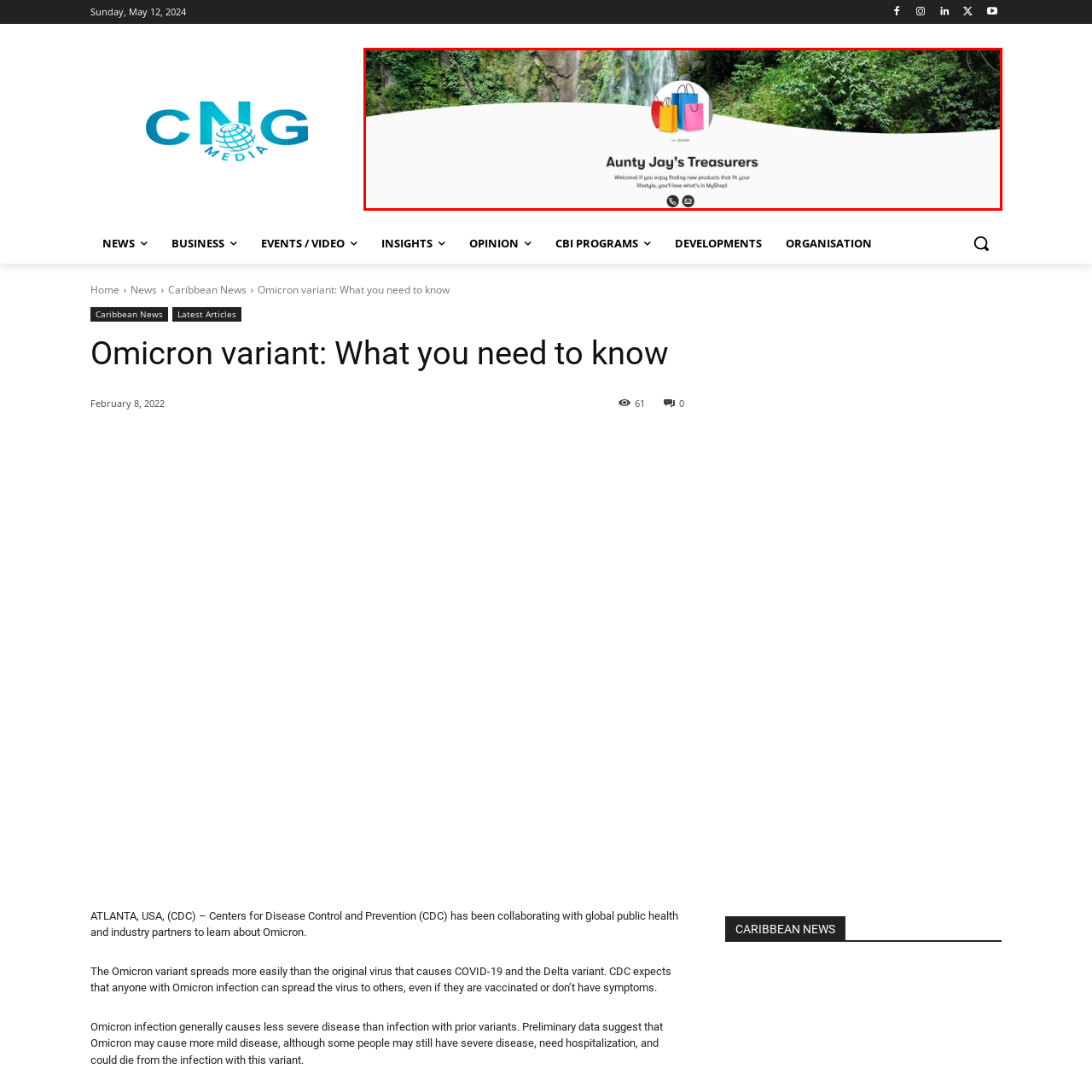Observe the image within the red outline and respond to the ensuing question with a detailed explanation based on the visual aspects of the image: 
What is the main text in the foreground?

The main text in the foreground is 'Aunty Jay's Treasures', which is prominently displayed and coupled with a welcoming message that emphasizes the thrill of discovering new products.